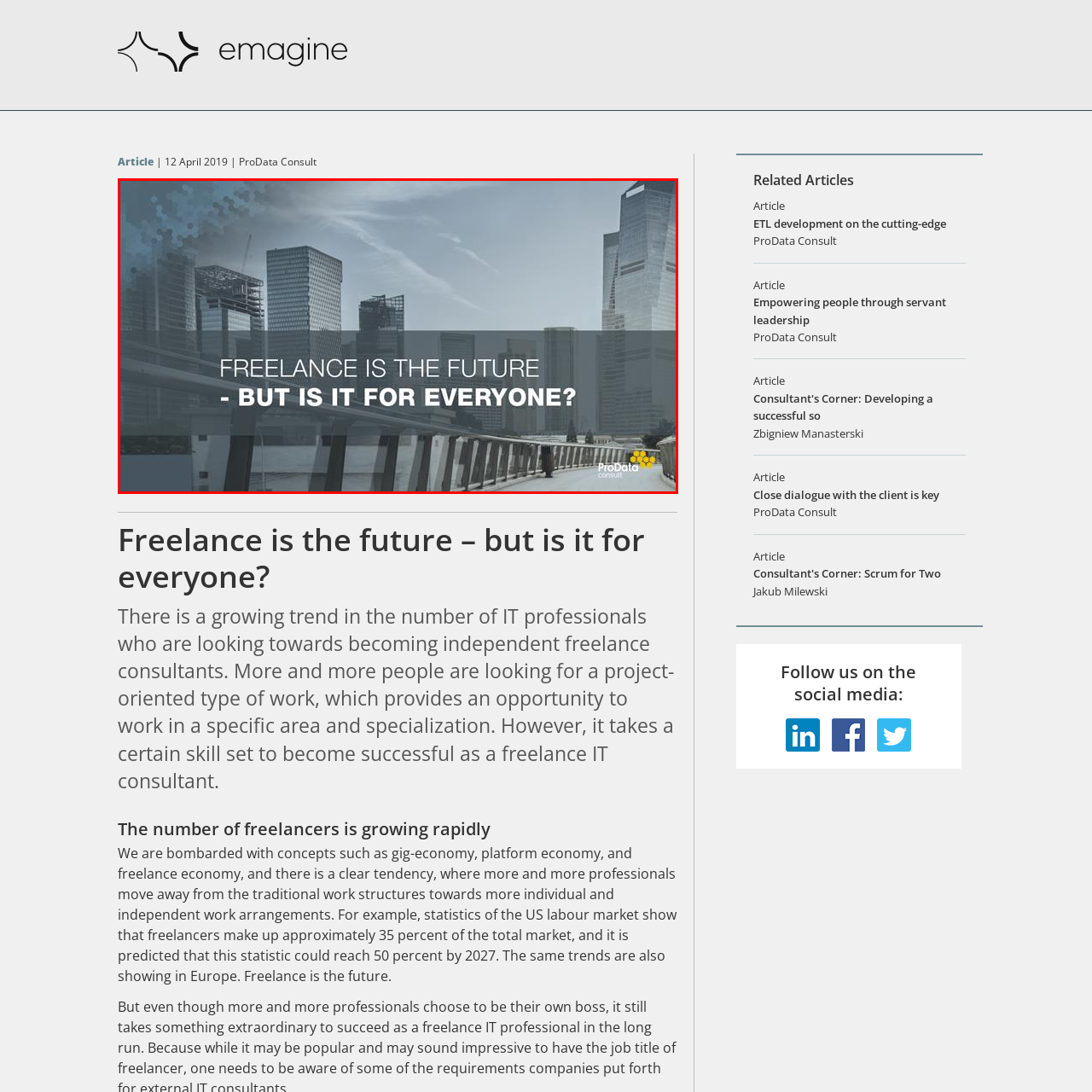What is the setting of the image?  
Inspect the image within the red boundary and offer a detailed explanation grounded in the visual information present in the image.

The image presents a modern city skyline featuring tall buildings, with a focus on a bridge or walkway in the foreground, indicating that the setting of the image is a modern city.